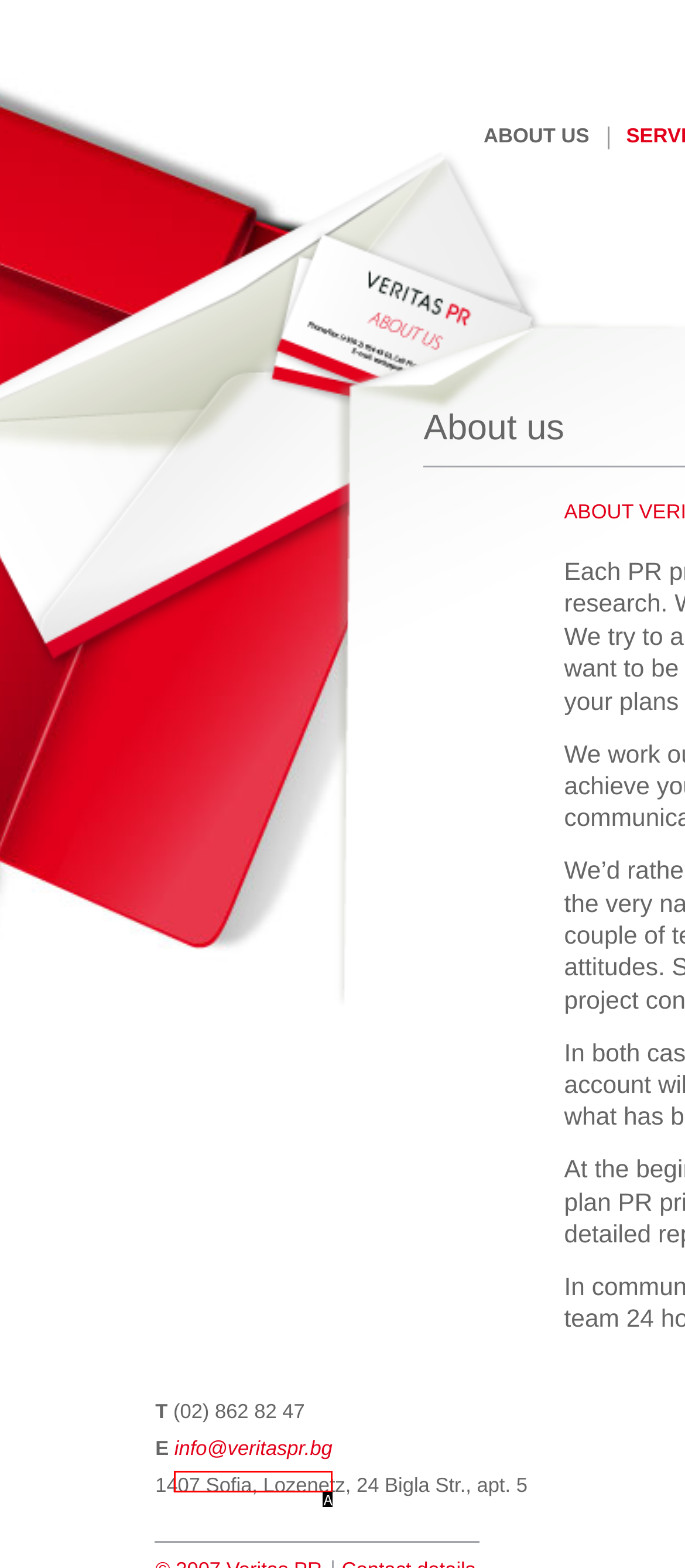Select the option that aligns with the description: Architectural Planning
Respond with the letter of the correct choice from the given options.

None